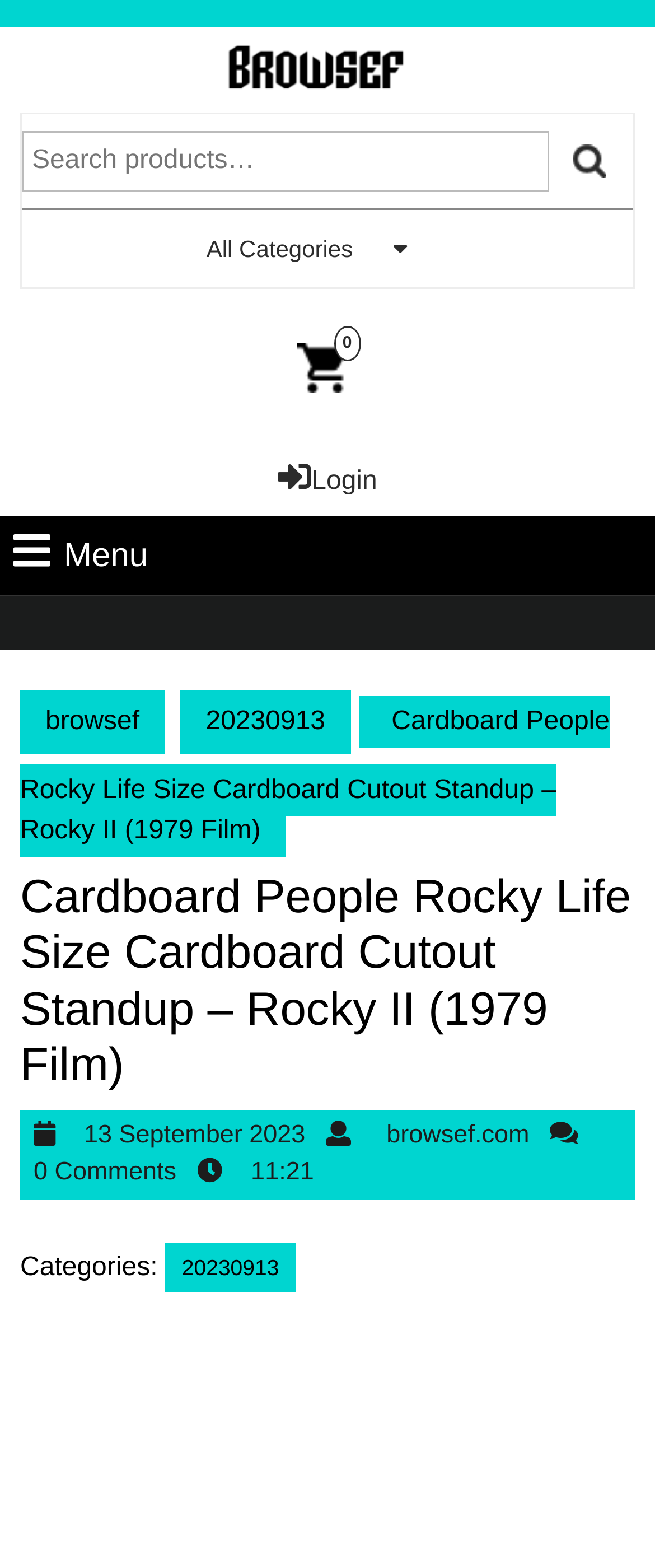Explain the webpage in detail.

The webpage is about a product, specifically a life-size cardboard cutout standup of the iconic Rocky II character from the 1979 film. 

At the top left, there is a search bar with a label "Search for:" and a search button next to it. Below the search bar, there are several tabs, including "All Categories" which is not selected. 

On the top right, there is a cart image with a link to the cart, and a login button with an icon. 

Below the cart image, there is a menu tab with an icon. When expanded, it shows several links, including "browsef" and a date "20230913". 

The main content of the webpage is a product description, which is a heading that reads "Cardboard People Rocky Life Size Cardboard Cutout Standup – Rocky II (1979 Film)". Below the heading, there are several links, including a date "13 September 2023" and a website URL "browsef.com". 

Further down, there are some additional details, including the number of comments, which is zero, and a timestamp "11:21". 

Finally, at the bottom, there is a category section with a label "Categories:" and a link to a category "20230913".